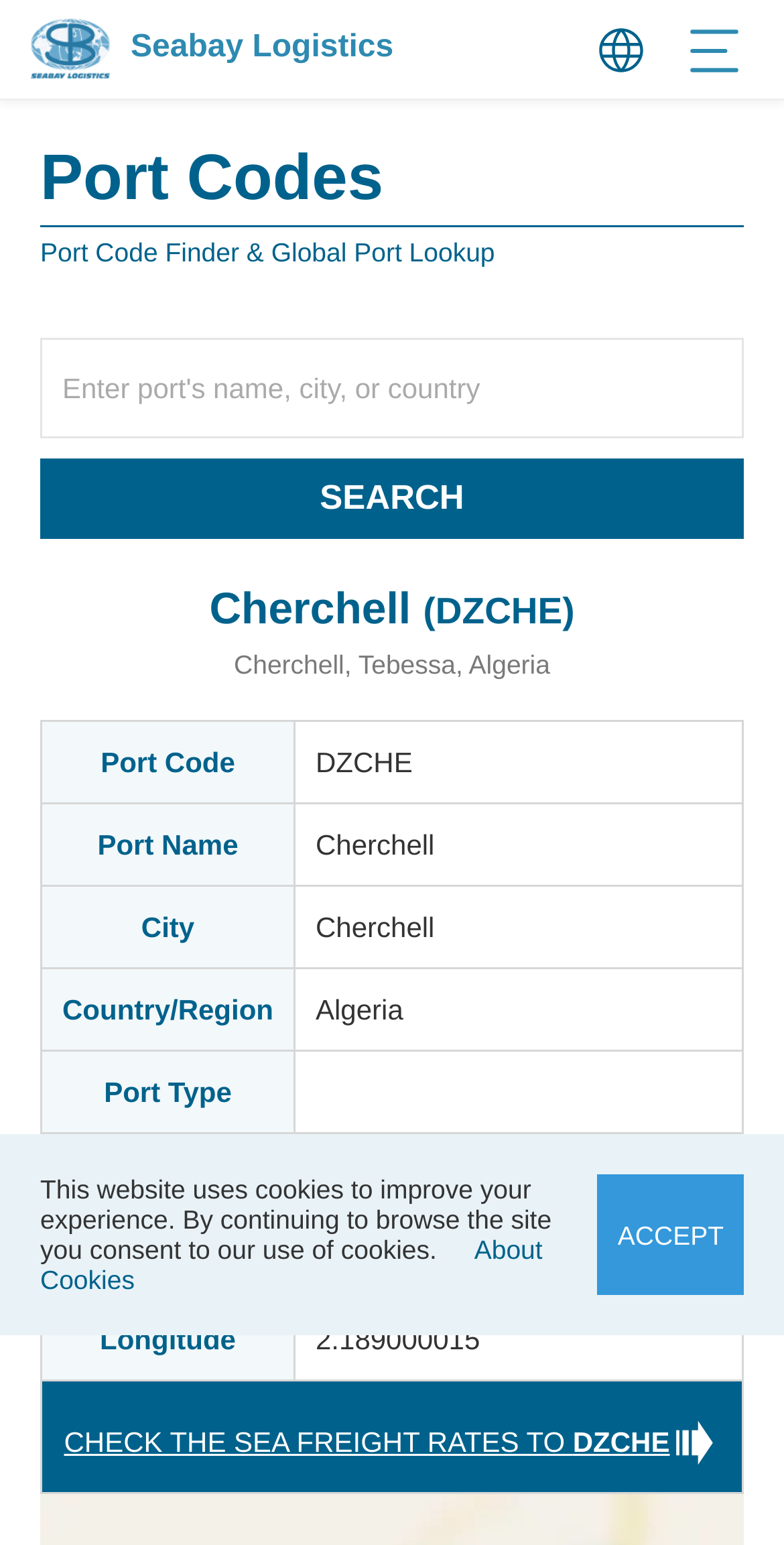Can you find the bounding box coordinates for the UI element given this description: "Login / Sign Up"? Provide the coordinates as four float numbers between 0 and 1: [left, top, right, bottom].

[0.535, 0.802, 0.958, 0.854]